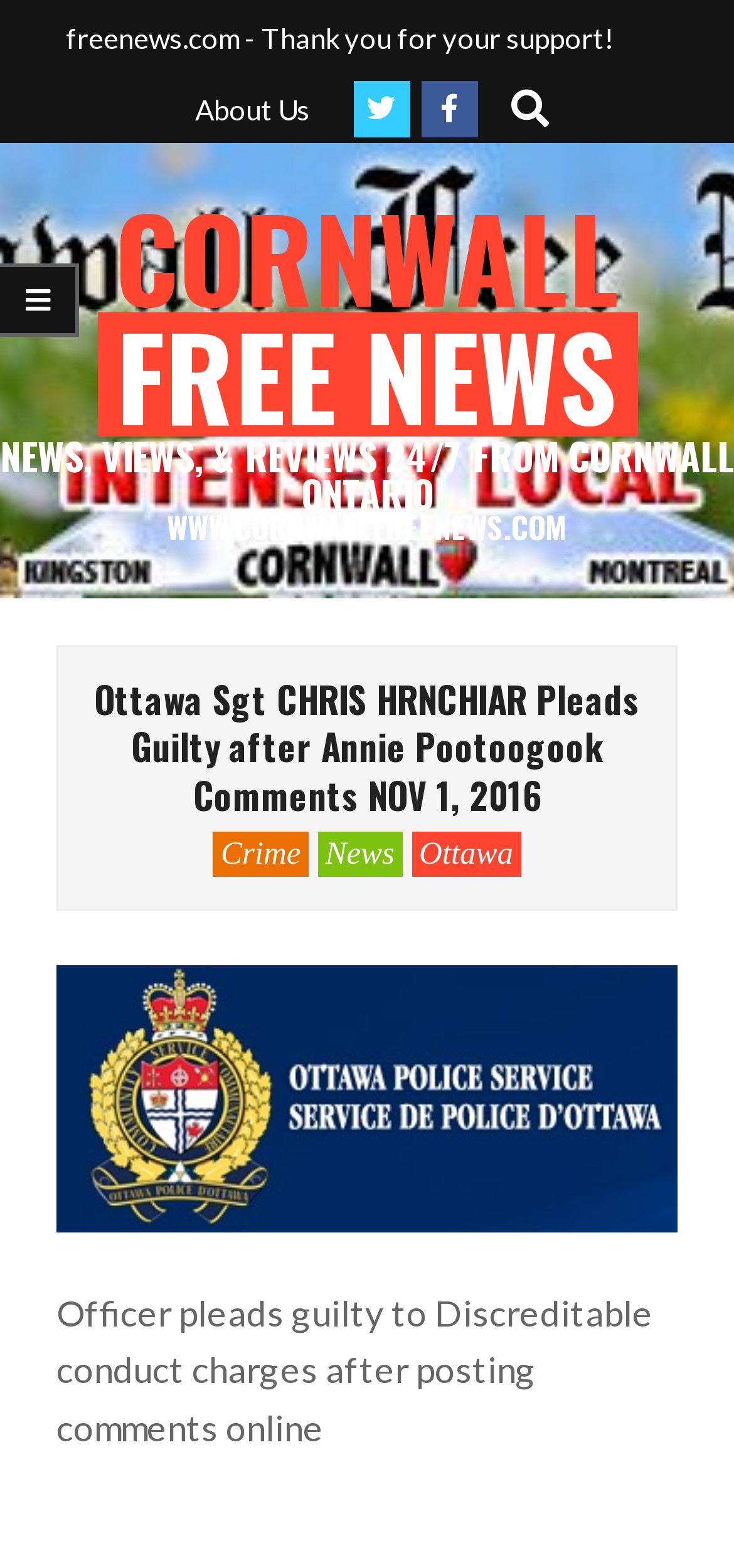What is the date of the news article?
Give a detailed explanation using the information visible in the image.

I found the answer by looking at the main heading of the webpage, which states 'Ottawa Sgt CHRIS HRNCHIAR Pleads Guilty after Annie Pootoogook Comments NOV 1, 2016'. The date of the news article is mentioned in this heading.